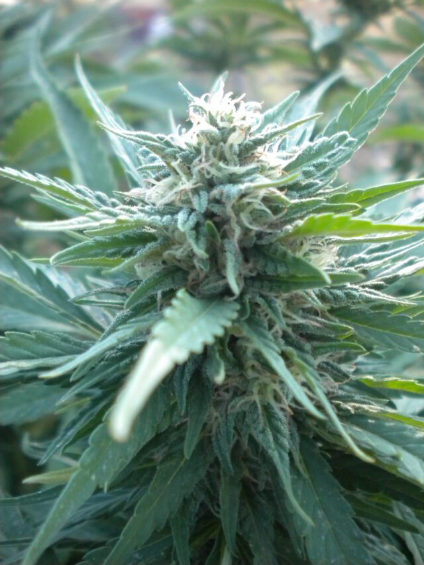Offer a detailed narrative of the image's content.

The image depicts a close-up view of the flowering buds of AK48 Auto Feminized Seeds, showcasing the vibrant green leaves and frosty trichomes that characterize this cannabis strain. The structure displays a conical shape with dense clusters of flowers, highlighting the strain's lush foliage and well-developed calyxes, which are integral to its potency and appeal. The background hints at an outdoor environment, suggesting that this strain thrives under natural sunlight. This visual embodies the promise of high-quality cannabis cultivation, reflecting the strain’s reputation for its balanced Indica and Sativa genetics.